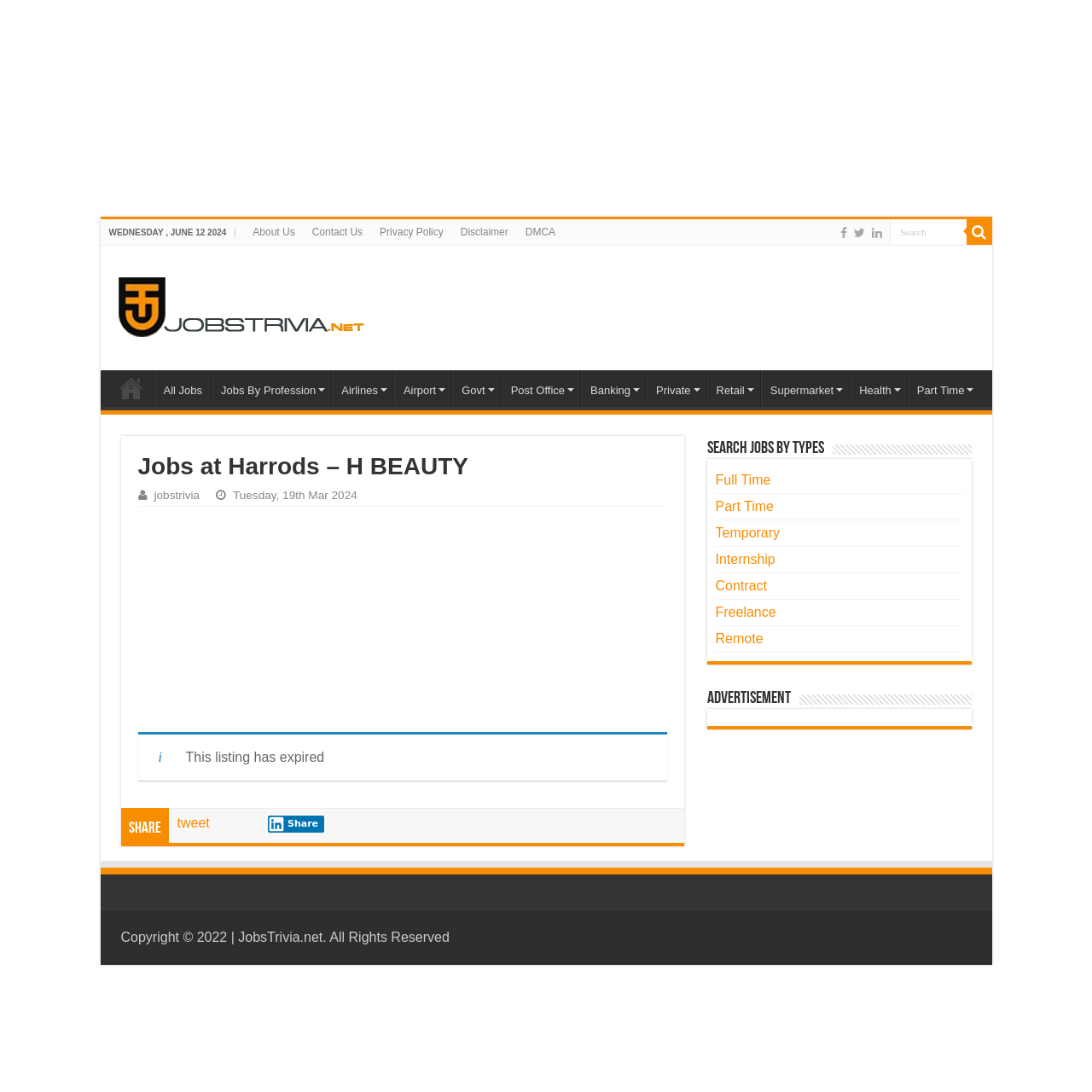Please identify the bounding box coordinates of the region to click in order to complete the given instruction: "Click on About Us". The coordinates should be four float numbers between 0 and 1, i.e., [left, top, right, bottom].

[0.224, 0.201, 0.278, 0.224]